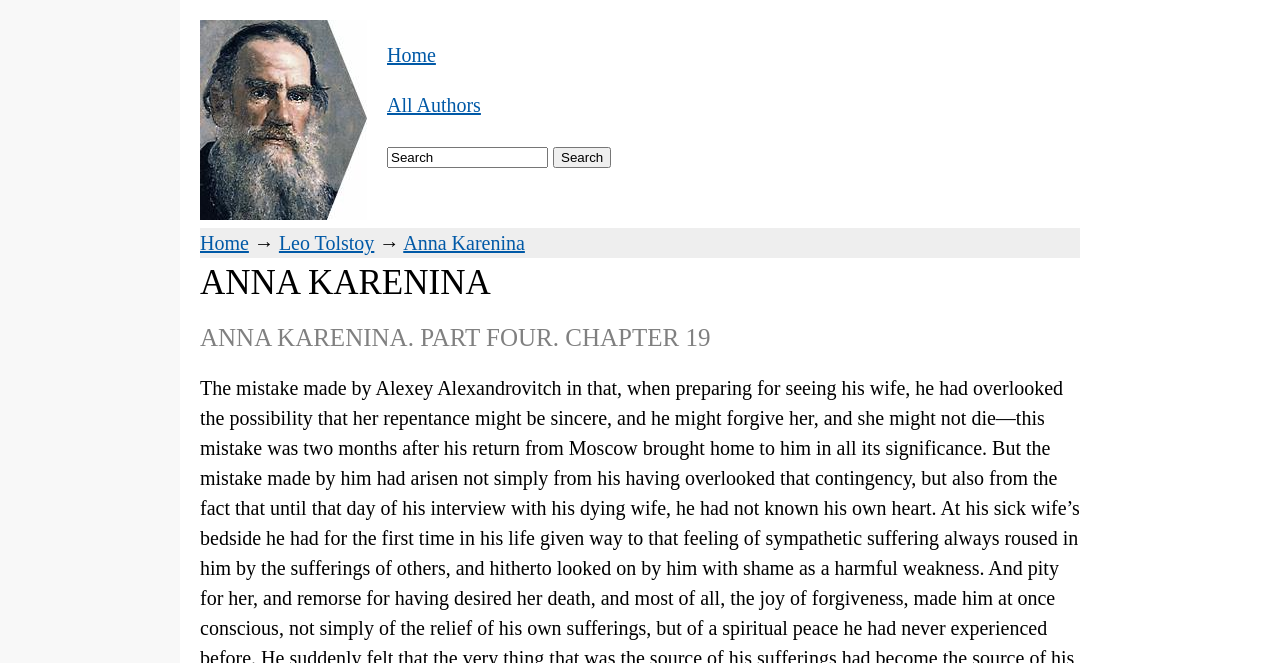What is the function of the button?
Give a one-word or short phrase answer based on the image.

Search